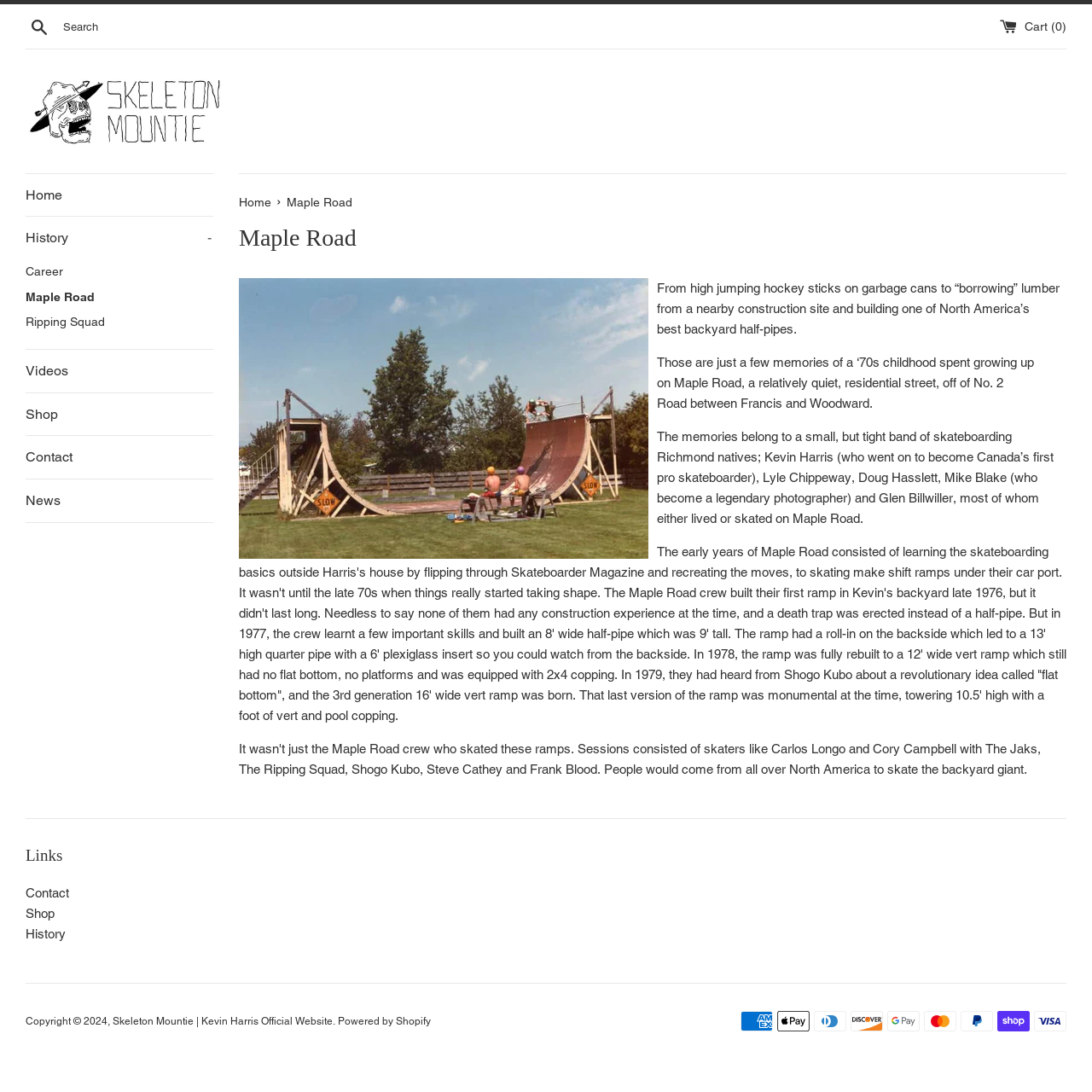How many links are in the navigation menu?
Deliver a detailed and extensive answer to the question.

I counted the number of link elements within the navigation menu section, which includes links to 'Home', 'History', 'Career', 'Maple Road', 'Ripping Squad', 'Videos', and 'Shop'. This totals 7 links.